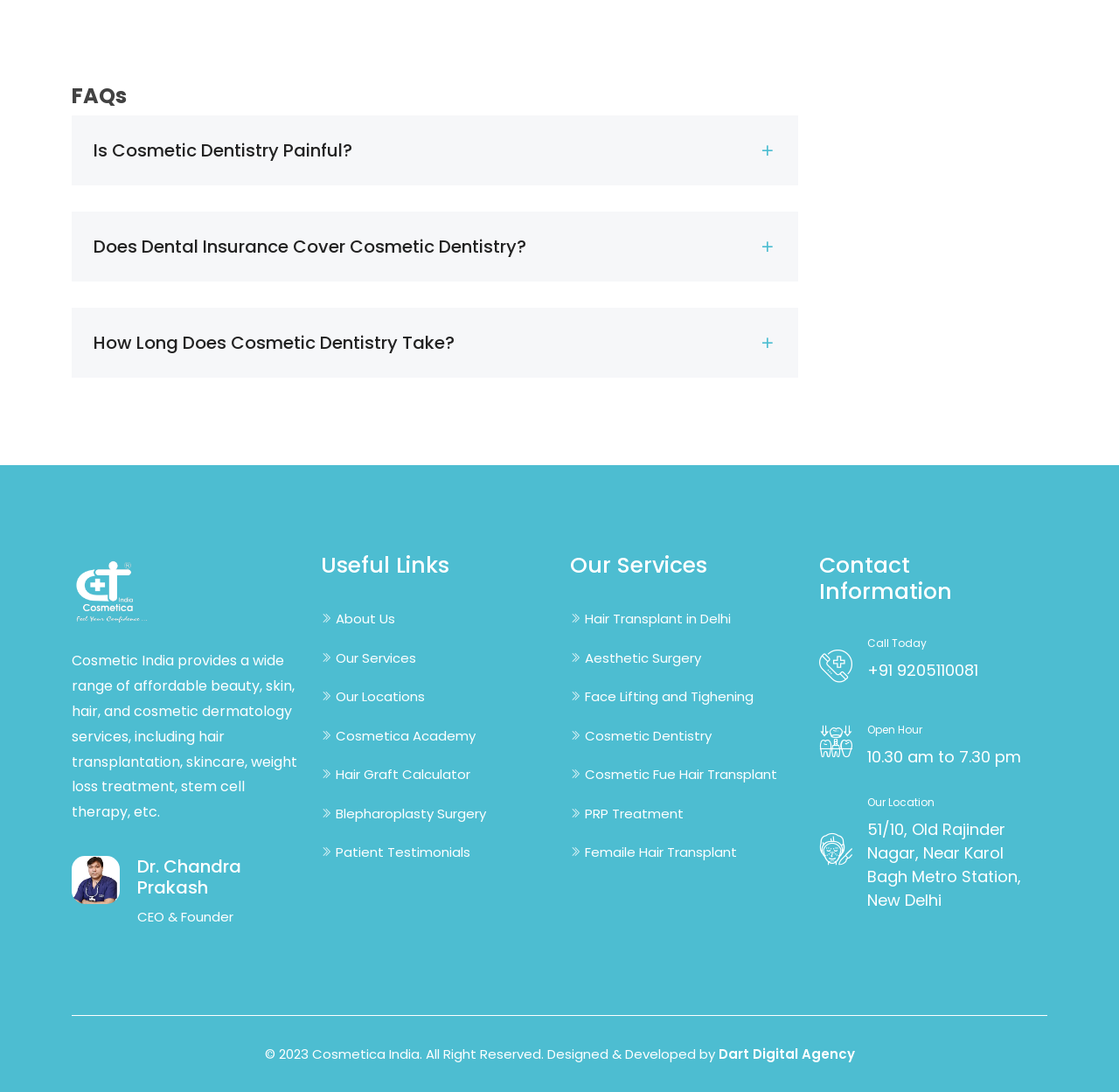Provide a brief response to the question below using a single word or phrase: 
What is the location of Cosmetica India?

51/10, Old Rajinder Nagar, Near Karol Bagh Metro Station, New Delhi